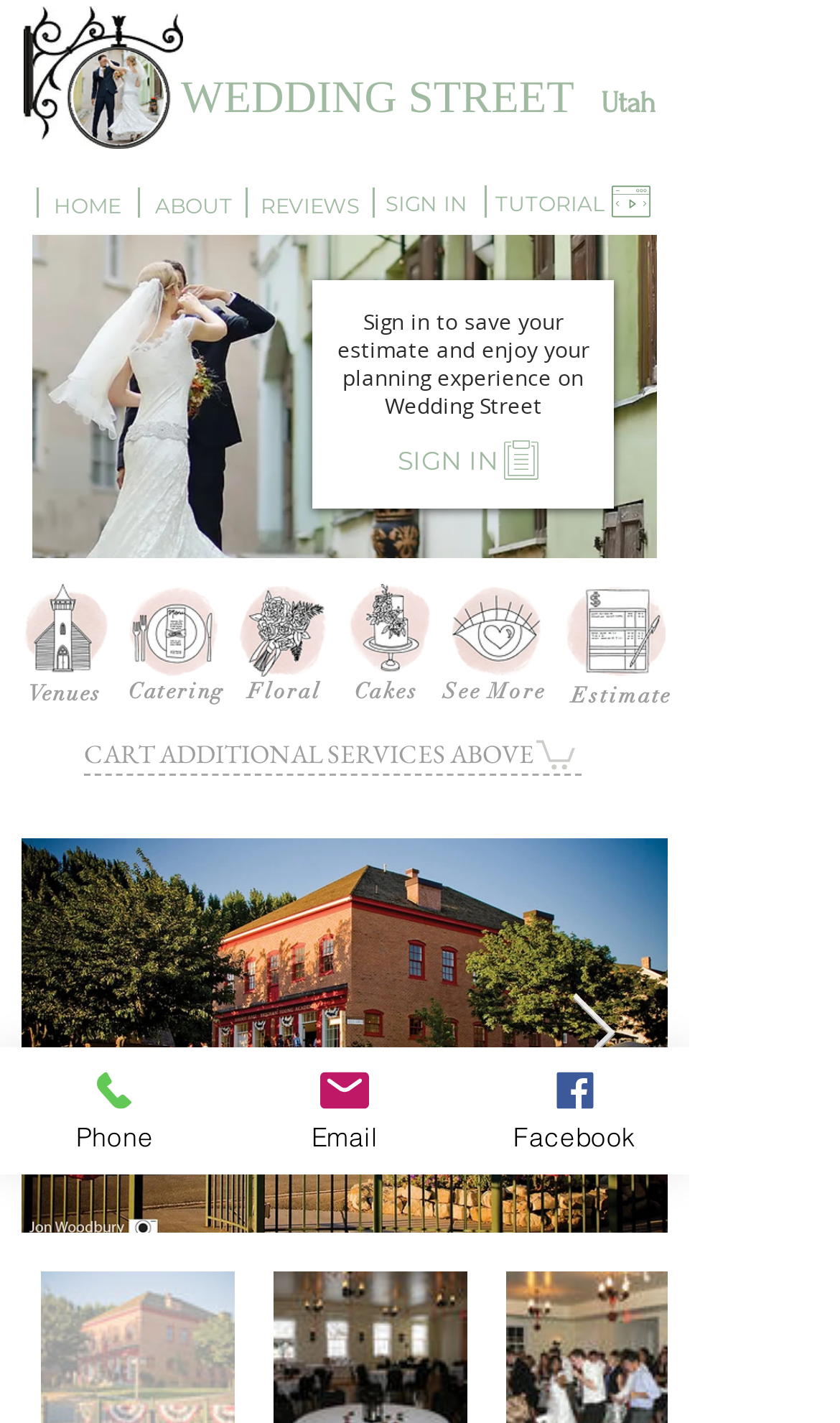Identify the bounding box for the described UI element. Provide the coordinates in (top-left x, top-left y, bottom-right x, bottom-right y) format with values ranging from 0 to 1: #comp-khpaj8yq svg [data-color="1"] {fill: #6F9971;}

[0.728, 0.131, 0.774, 0.154]